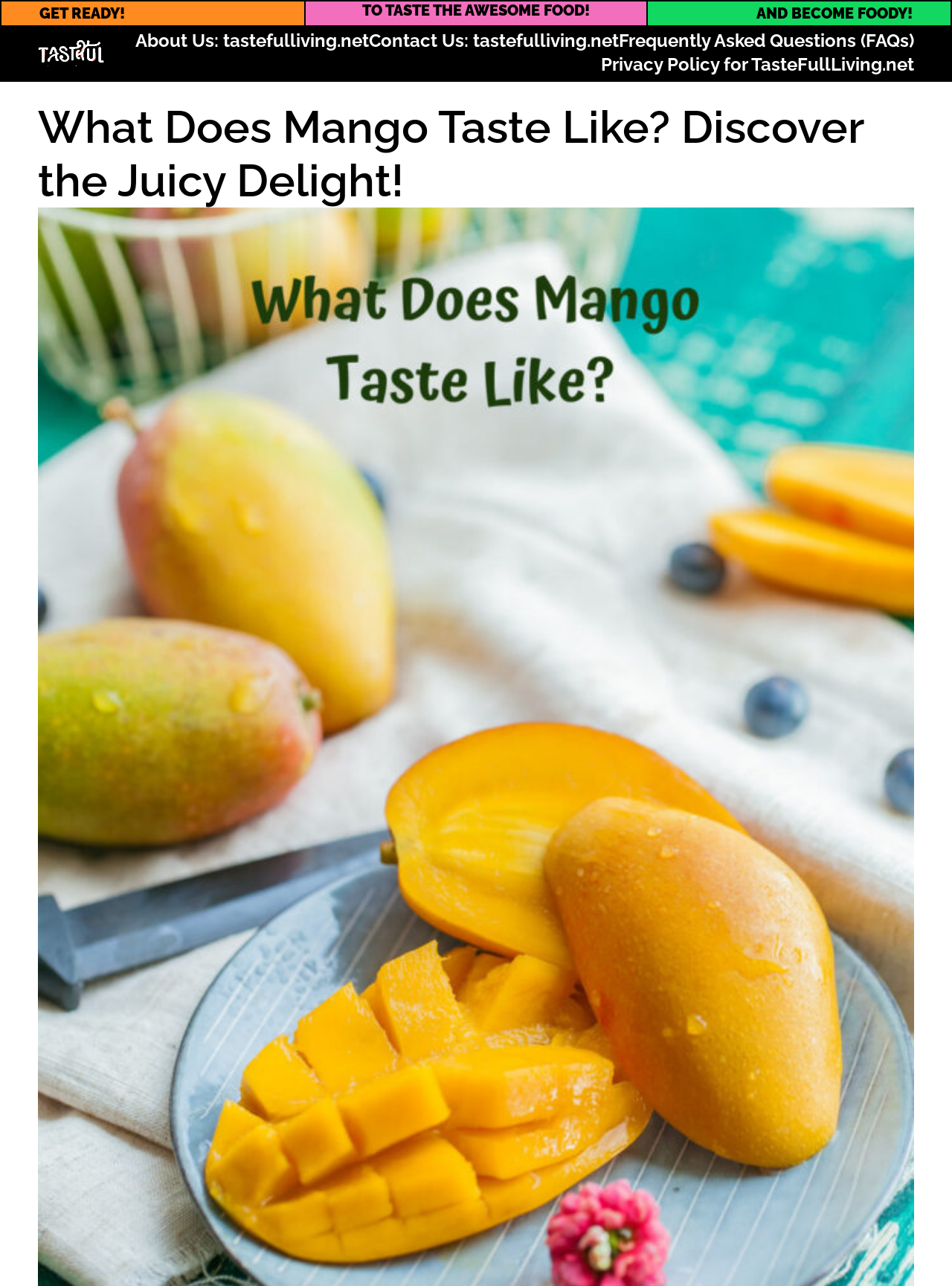How many headings are on the webpage?
Look at the image and answer the question with a single word or phrase.

4